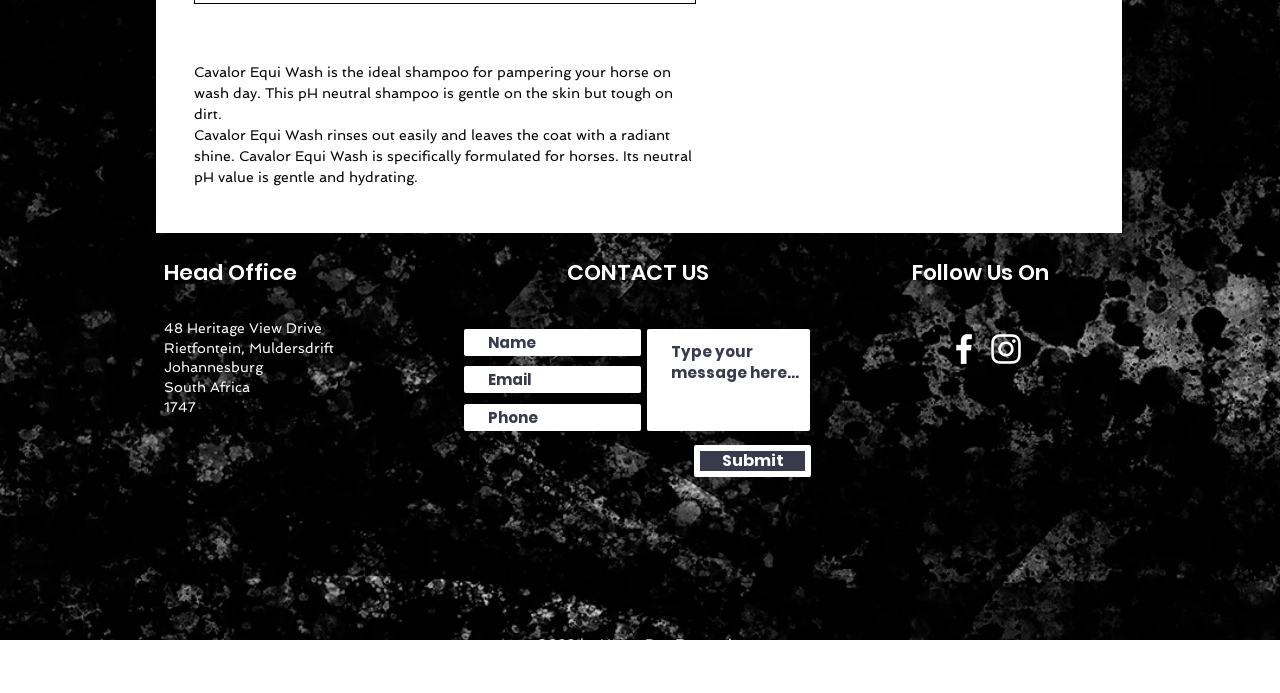Determine the bounding box of the UI component based on this description: "aria-label="White Facebook Icon"". The bounding box coordinates should be four float values between 0 and 1, i.e., [left, top, right, bottom].

[0.738, 0.475, 0.769, 0.533]